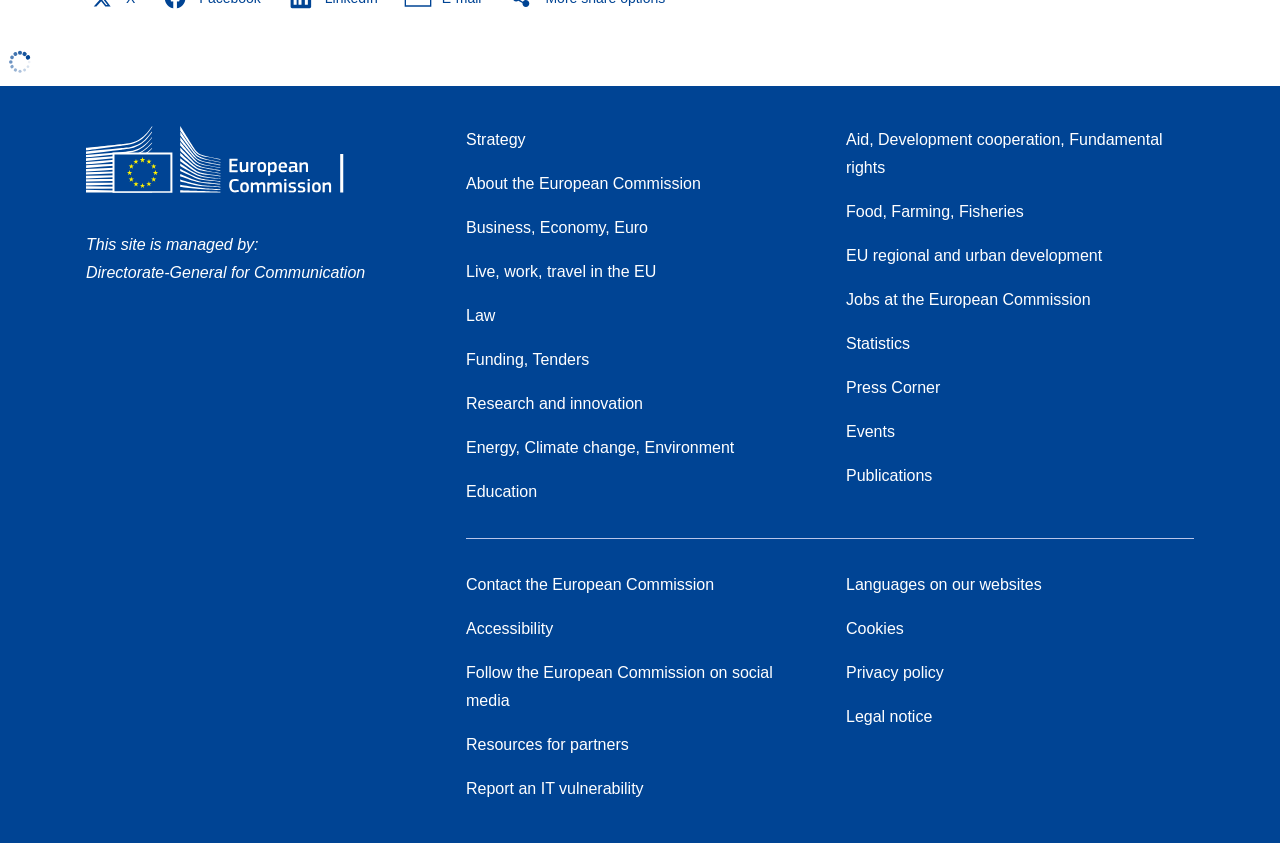What is the logo of the organization?
Based on the image, give a concise answer in the form of a single word or short phrase.

European Commission logo